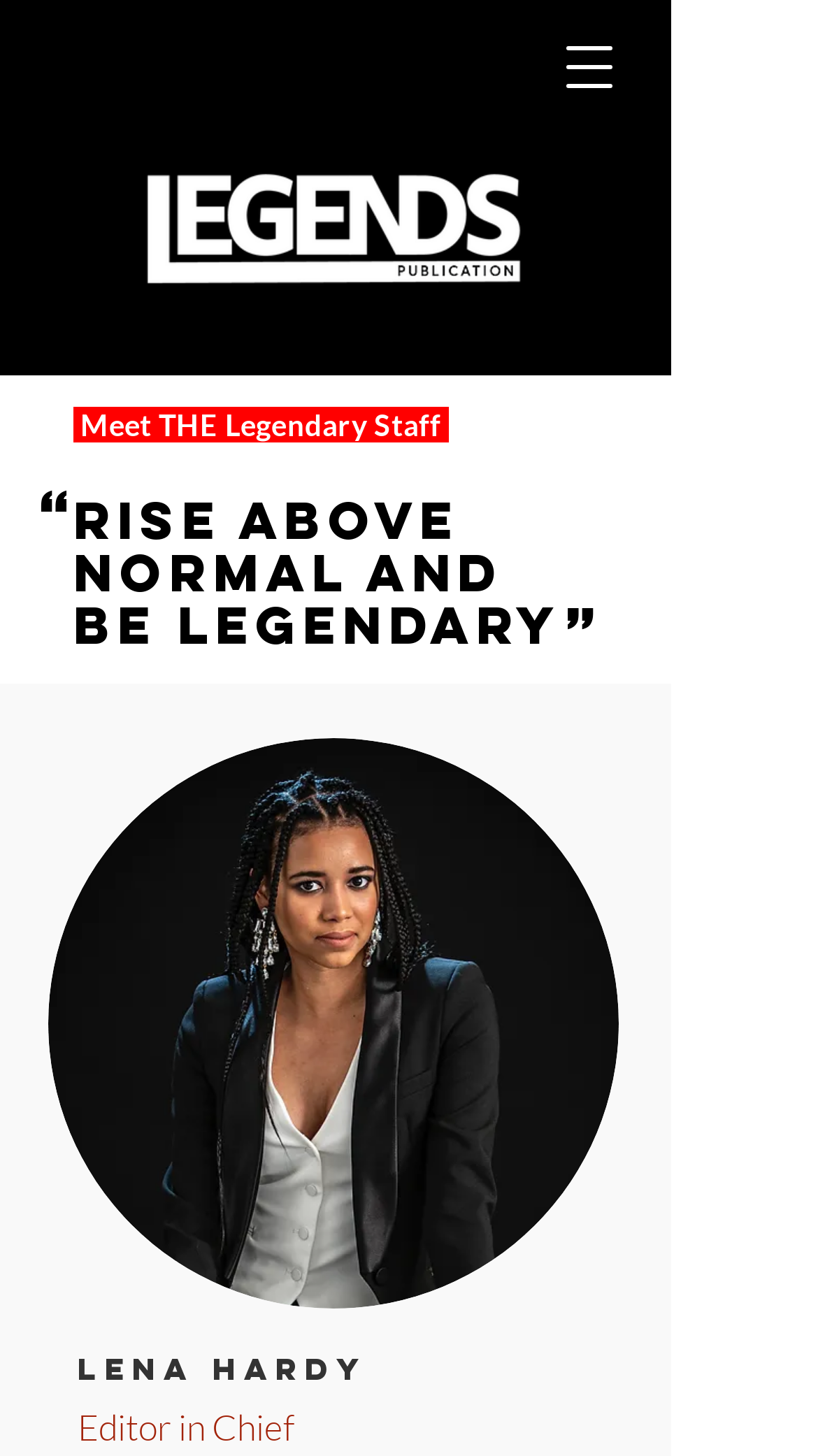Is there an image below the title? Refer to the image and provide a one-word or short phrase answer.

Yes